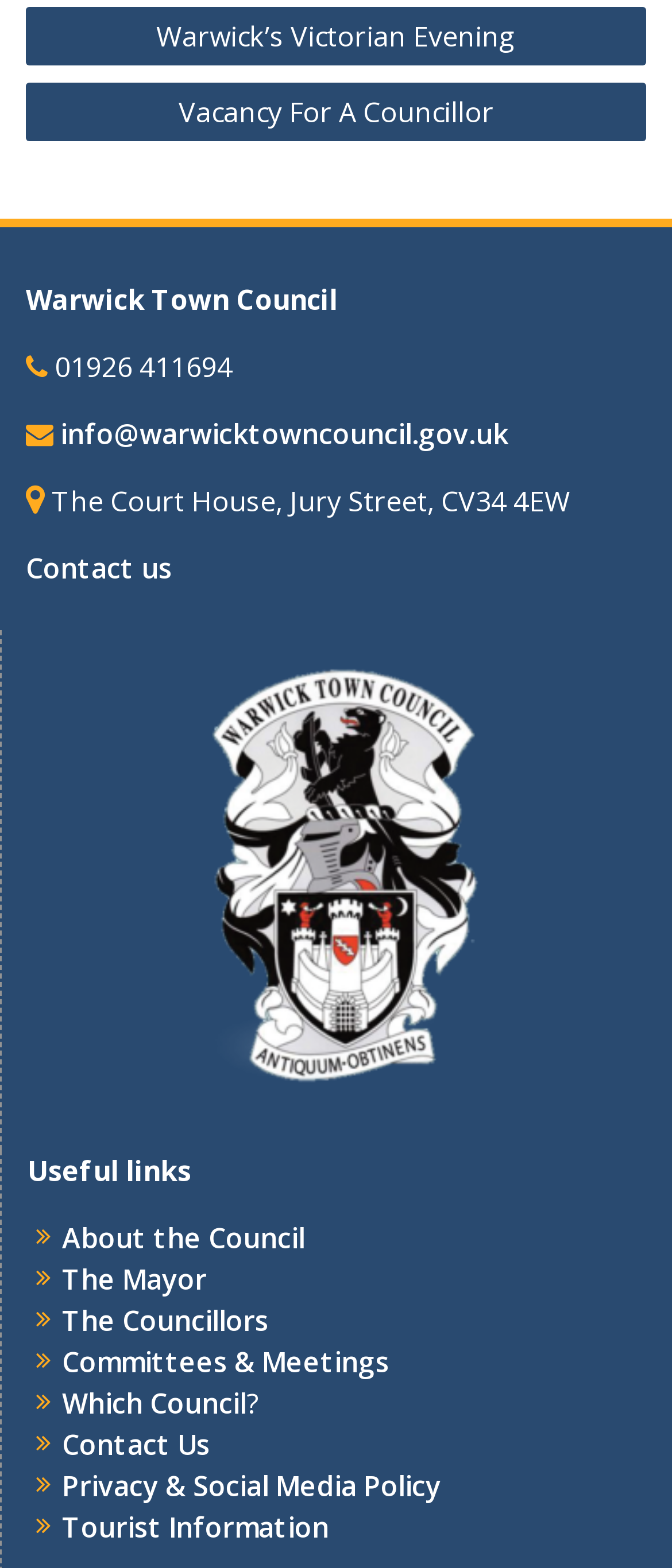How many links are there in the 'Useful links' section?
Answer with a single word or phrase, using the screenshot for reference.

7